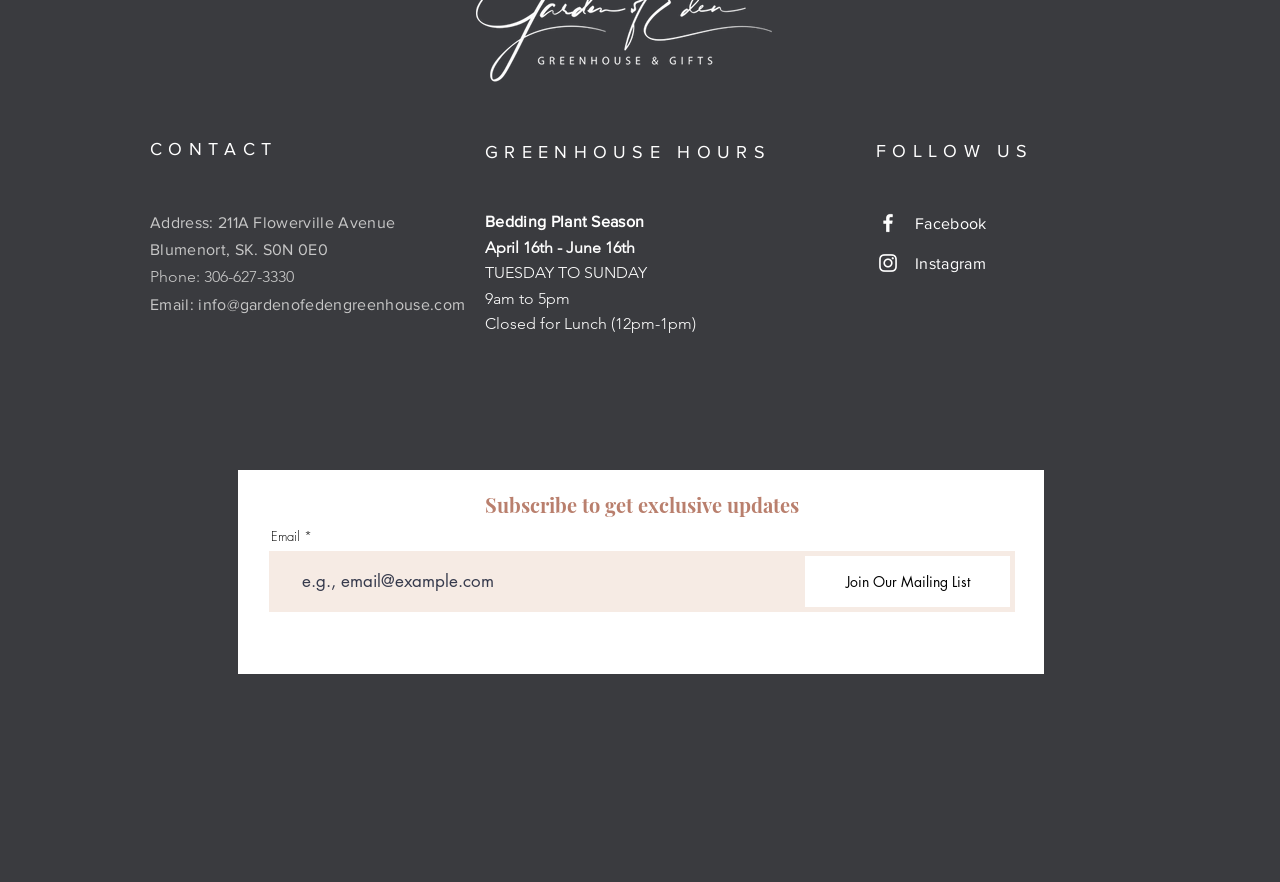Respond with a single word or phrase for the following question: 
What is the address of the greenhouse?

211A Flowerville Avenue